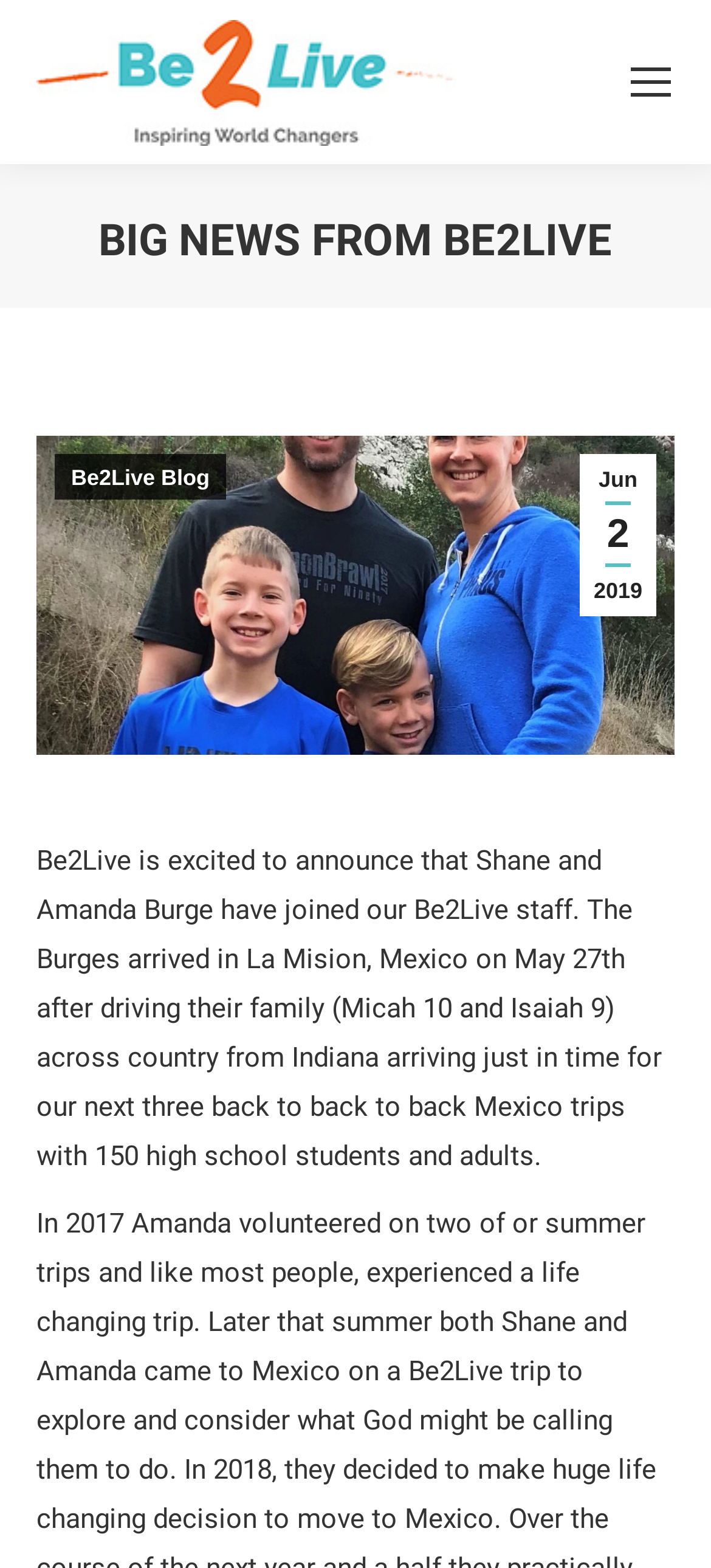Provide a one-word or short-phrase answer to the question:
What is the date of the blog post?

Jun 2 2019